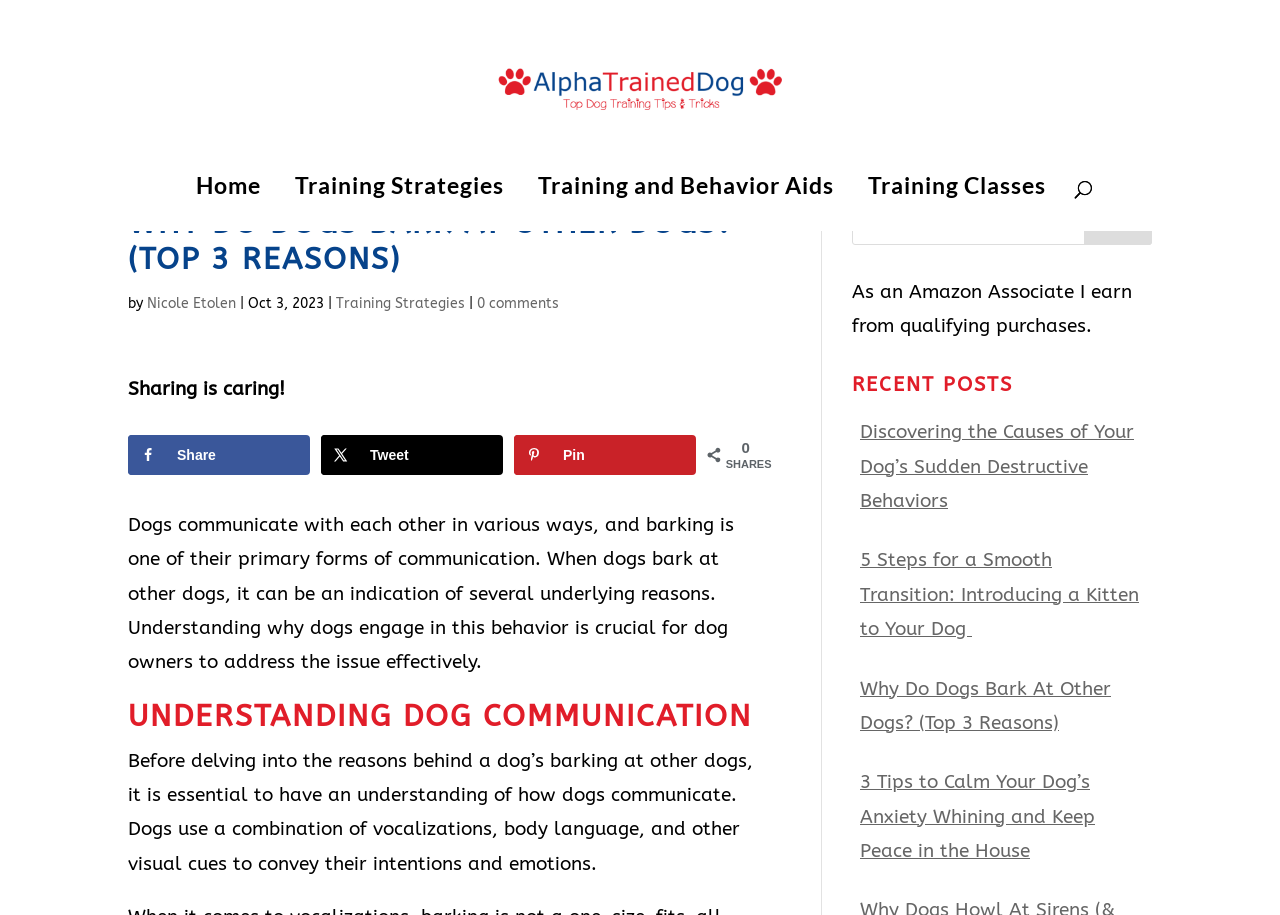What is the name of the website?
Refer to the image and give a detailed answer to the question.

The website's name is mentioned in the top-left corner of the webpage, specifically in the link that says 'Alpha Trained Dog'.